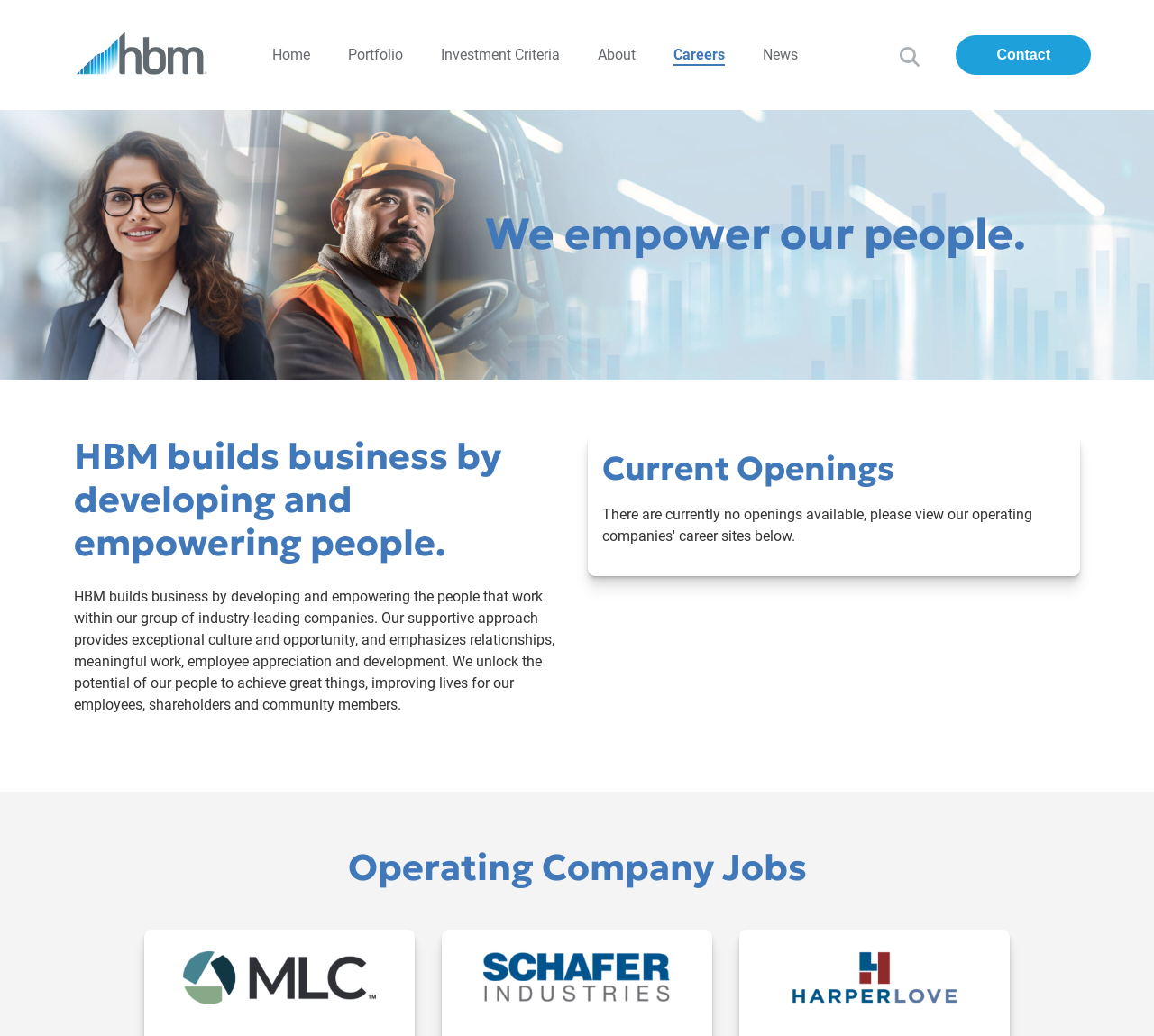What is the purpose of HBM?
Look at the screenshot and respond with a single word or phrase.

Developing and empowering people